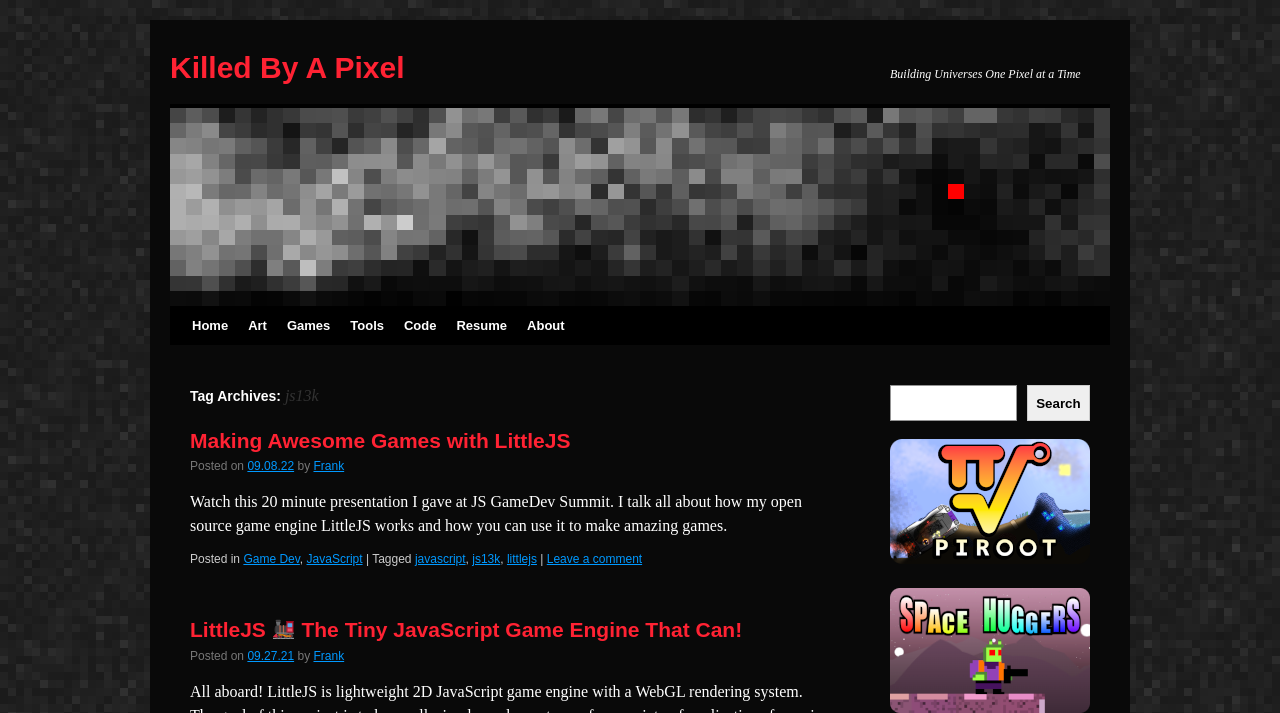Find the bounding box coordinates of the element's region that should be clicked in order to follow the given instruction: "Read the 'Making Awesome Games with LittleJS' article". The coordinates should consist of four float numbers between 0 and 1, i.e., [left, top, right, bottom].

[0.148, 0.599, 0.648, 0.637]